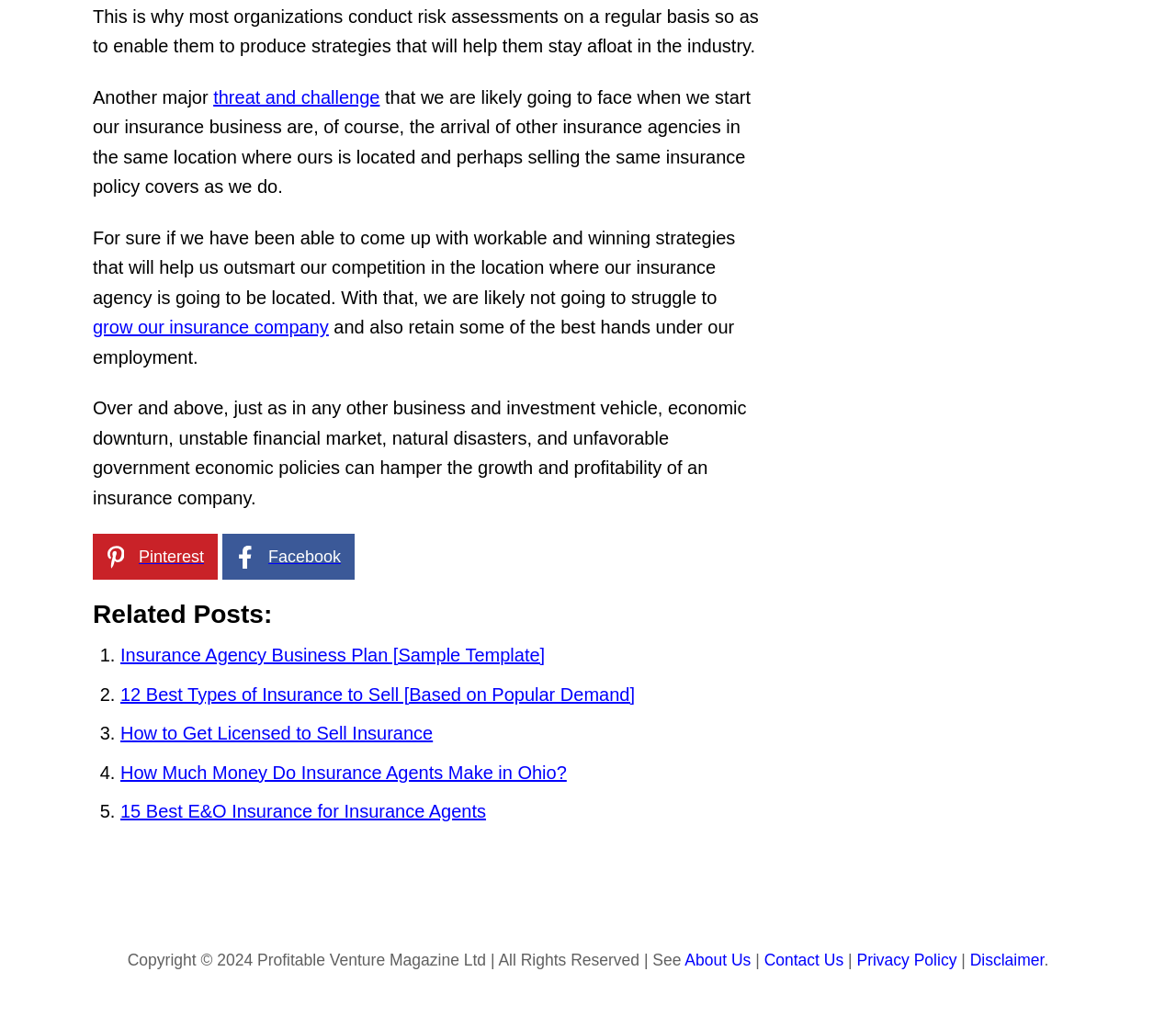Determine the bounding box coordinates of the clickable region to execute the instruction: "click on 'grow our insurance company'". The coordinates should be four float numbers between 0 and 1, denoted as [left, top, right, bottom].

[0.079, 0.312, 0.28, 0.332]